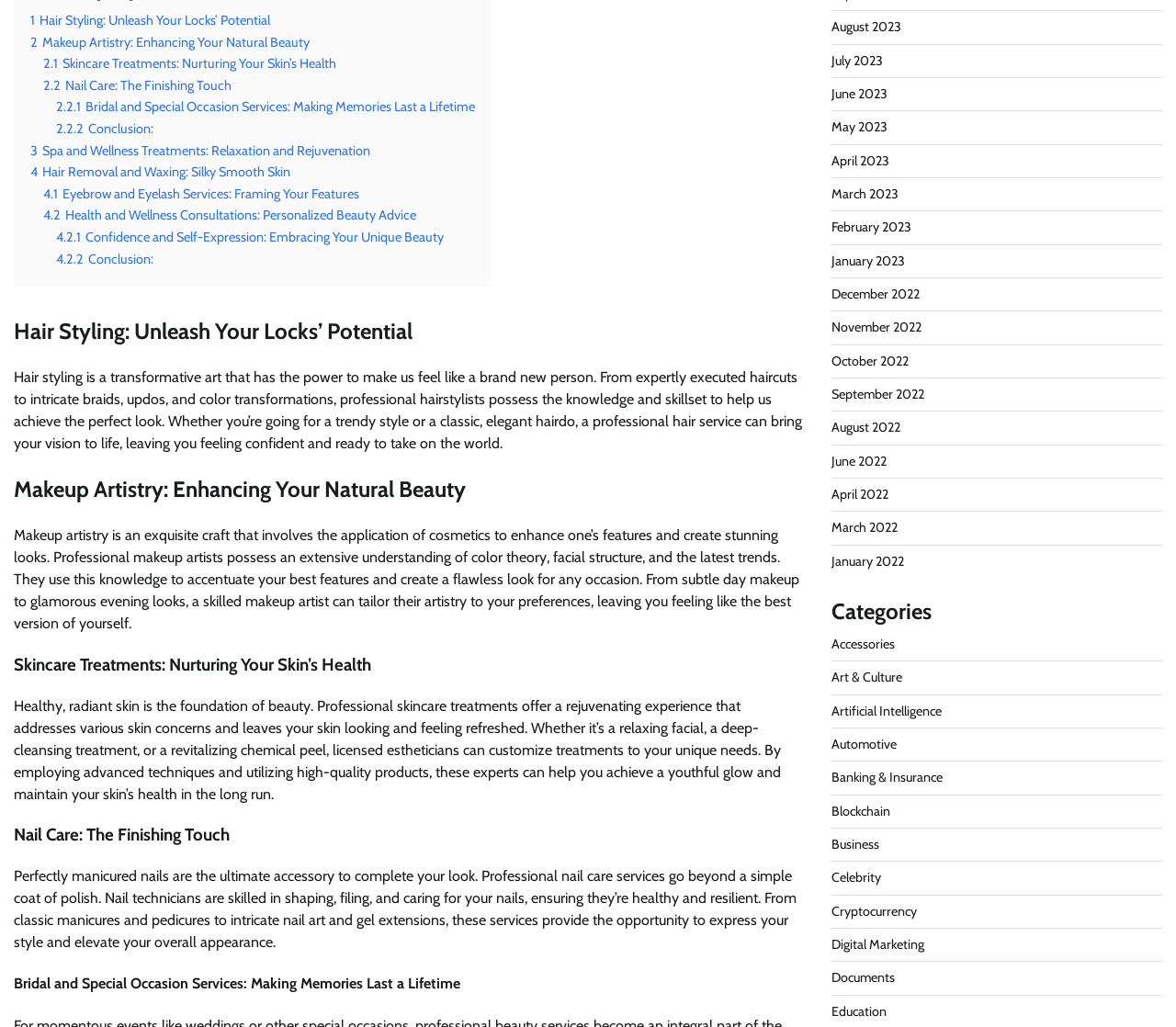What is the purpose of skincare treatments?
Based on the screenshot, give a detailed explanation to answer the question.

I read the text under the 'Skincare Treatments: Nurturing Your Skin’s Health' heading and found that the purpose of skincare treatments is to address various skin concerns and leave the skin looking and feeling refreshed.